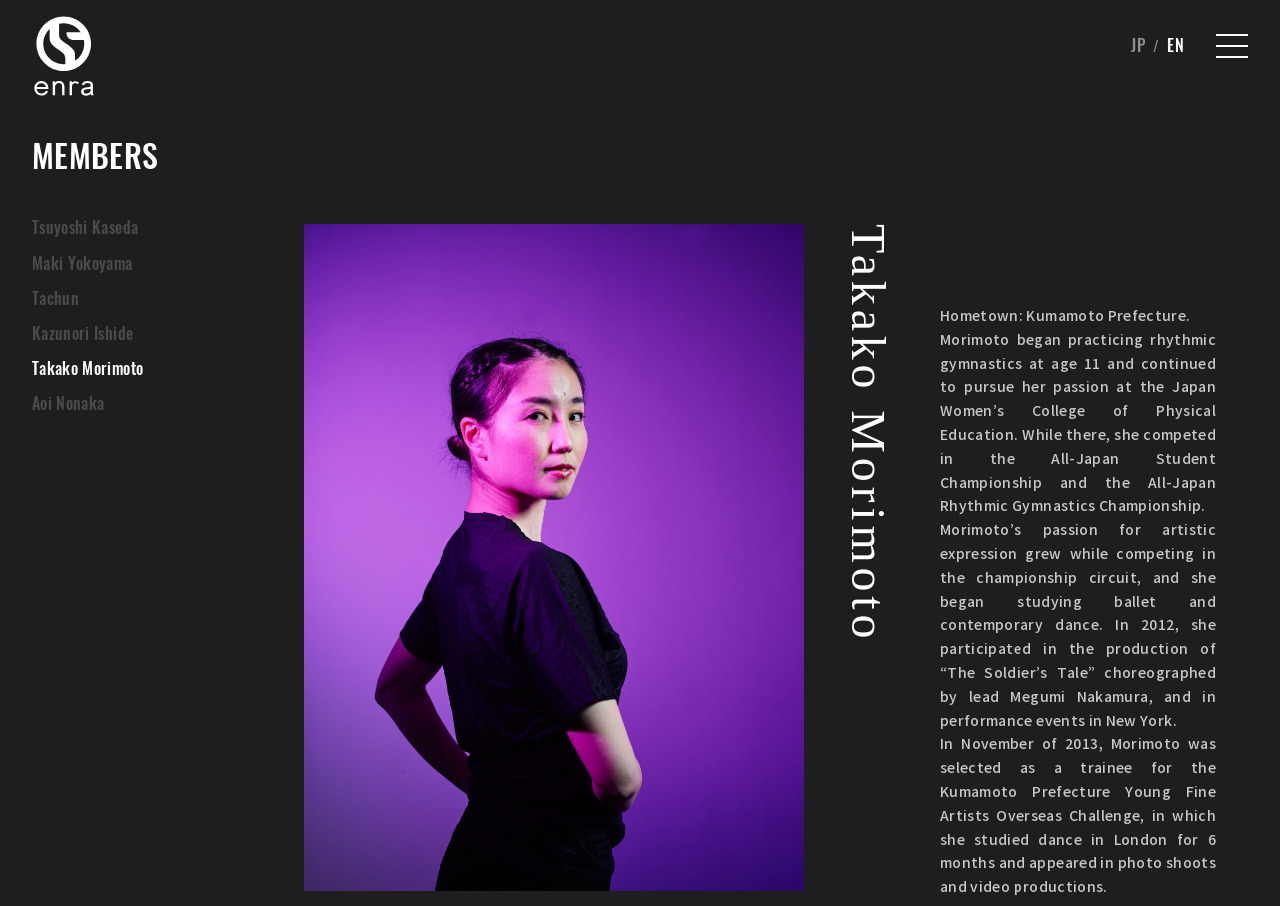Find the bounding box coordinates for the HTML element described as: "parent_node: JP". The coordinates should consist of four float values between 0 and 1, i.e., [left, top, right, bottom].

[0.95, 0.037, 0.975, 0.064]